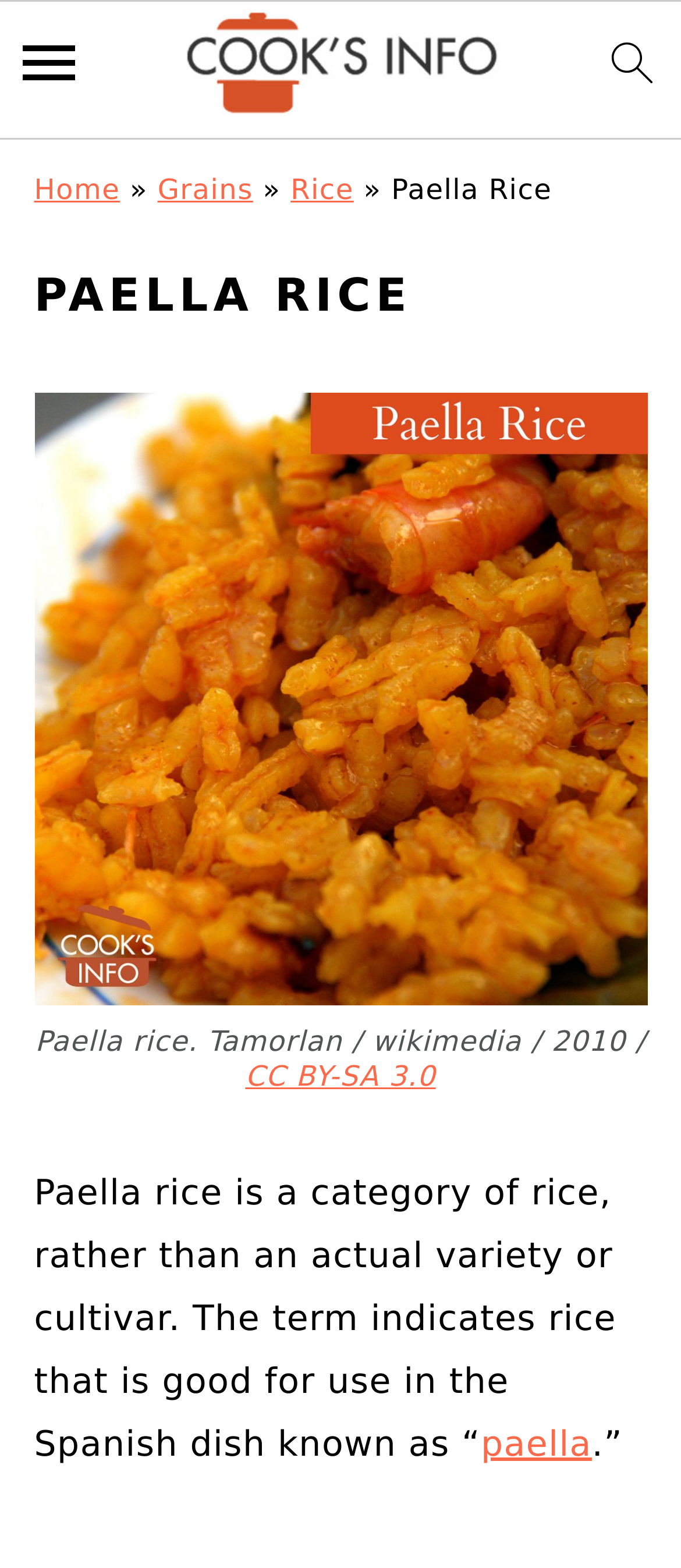Locate the bounding box coordinates of the clickable region to complete the following instruction: "search."

[0.864, 0.012, 0.993, 0.08]